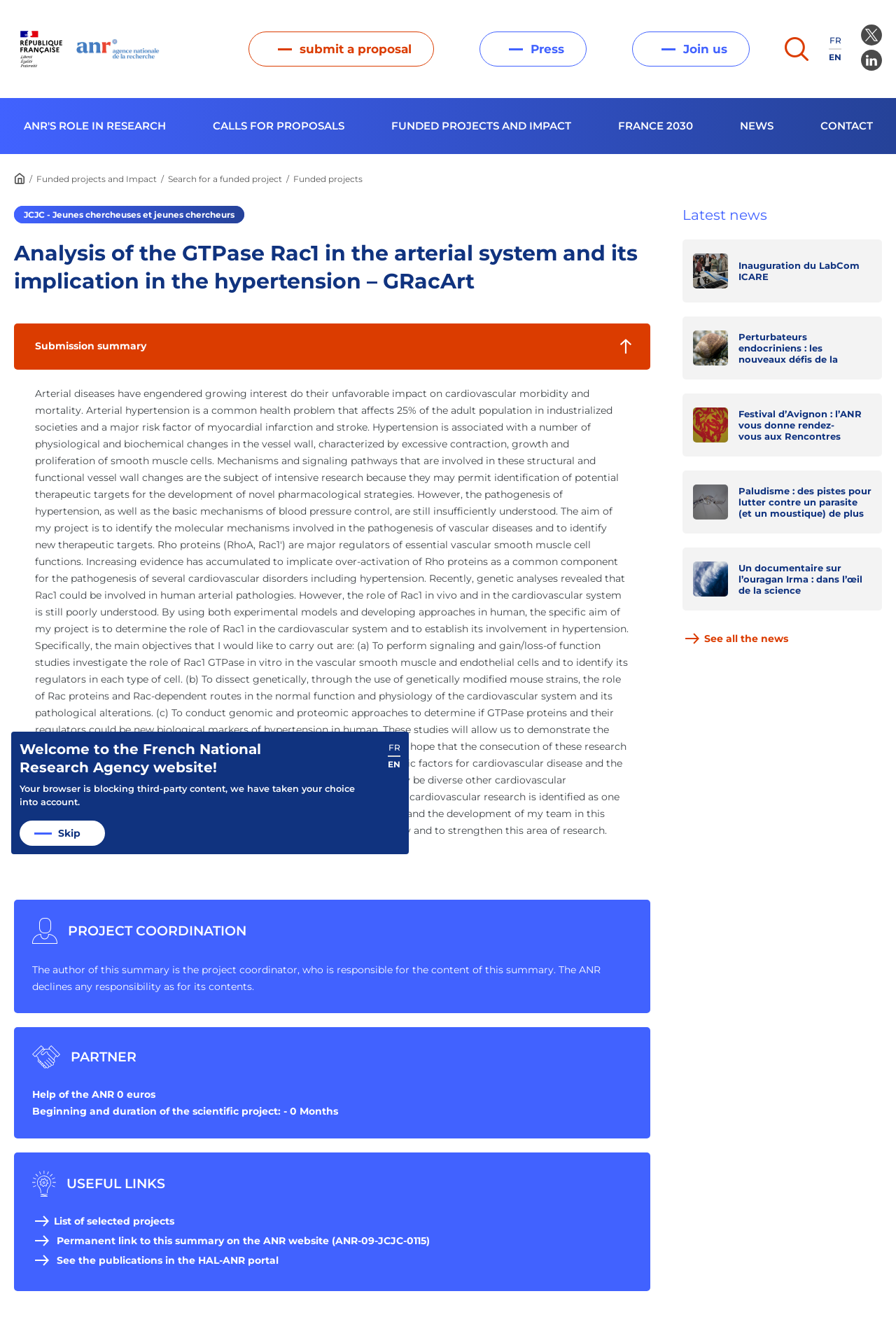Provide an in-depth caption for the elements present on the webpage.

This webpage appears to be a research project summary page from the French National Research Agency (ANR) website. At the top left corner, there is a logo of the French Republic, followed by a "Back to Home" link. On the top right corner, there are several language options, including "FR", "EN", and a few other flags.

Below the top navigation bar, there are several main sections. The first section has a heading "ANR'S ROLE IN RESEARCH" and includes links to "CALLS FOR PROPOSALS", "FUNDED PROJECTS AND IMPACT", "FRANCE 2030", "NEWS", and "CONTACT". 

The main content of the page is about a research project titled "Analysis of the GTPase Rac1 in the arterial system and its implication in the hypertension – GRacArt". There is a summary of the project, including information about the project coordination, partners, and useful links. 

On the right side of the page, there is a section titled "Latest news" with several news articles, including "Inauguration du LabCom ICARE", "Perturbateurs endocriniens : les nouveaux défis de la recherche", and a few others. Each news article has a heading and a brief summary.

At the bottom of the page, there is a message welcoming users to the ANR website, along with a note about the browser blocking third-party content. There is also a "Skip" link at the very bottom of the page.